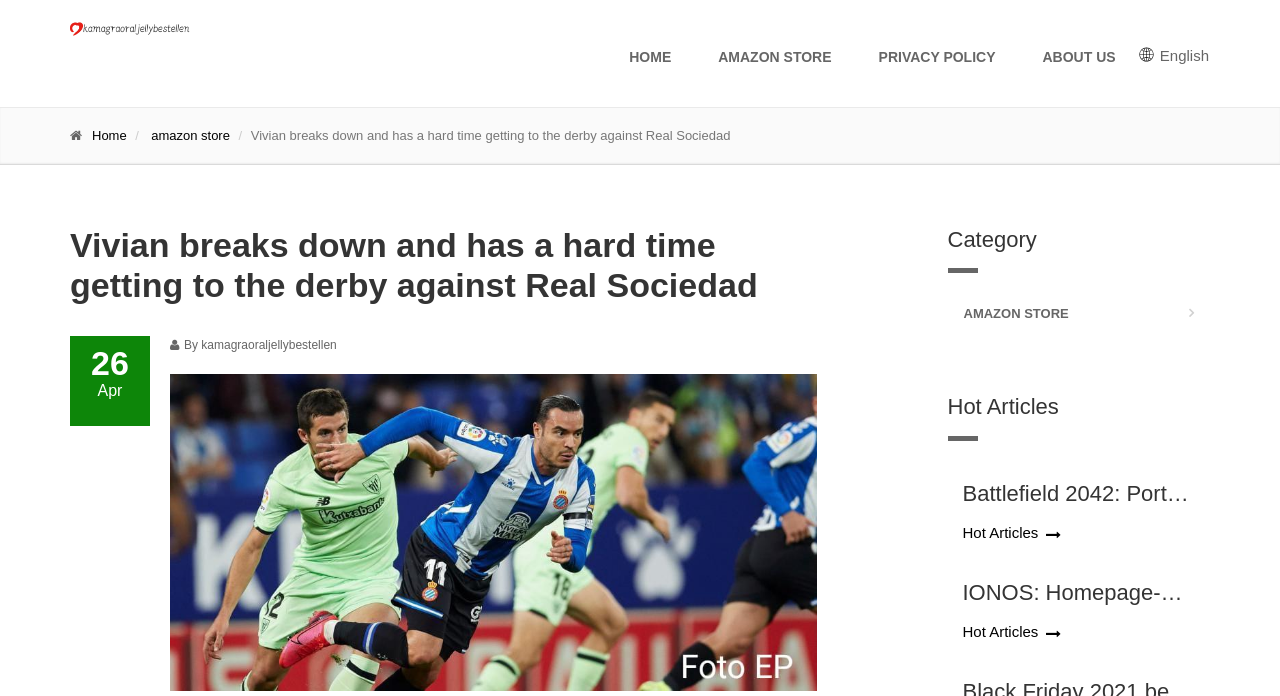Locate the bounding box coordinates of the clickable region necessary to complete the following instruction: "visit amazon store". Provide the coordinates in the format of four float numbers between 0 and 1, i.e., [left, top, right, bottom].

[0.118, 0.184, 0.18, 0.205]